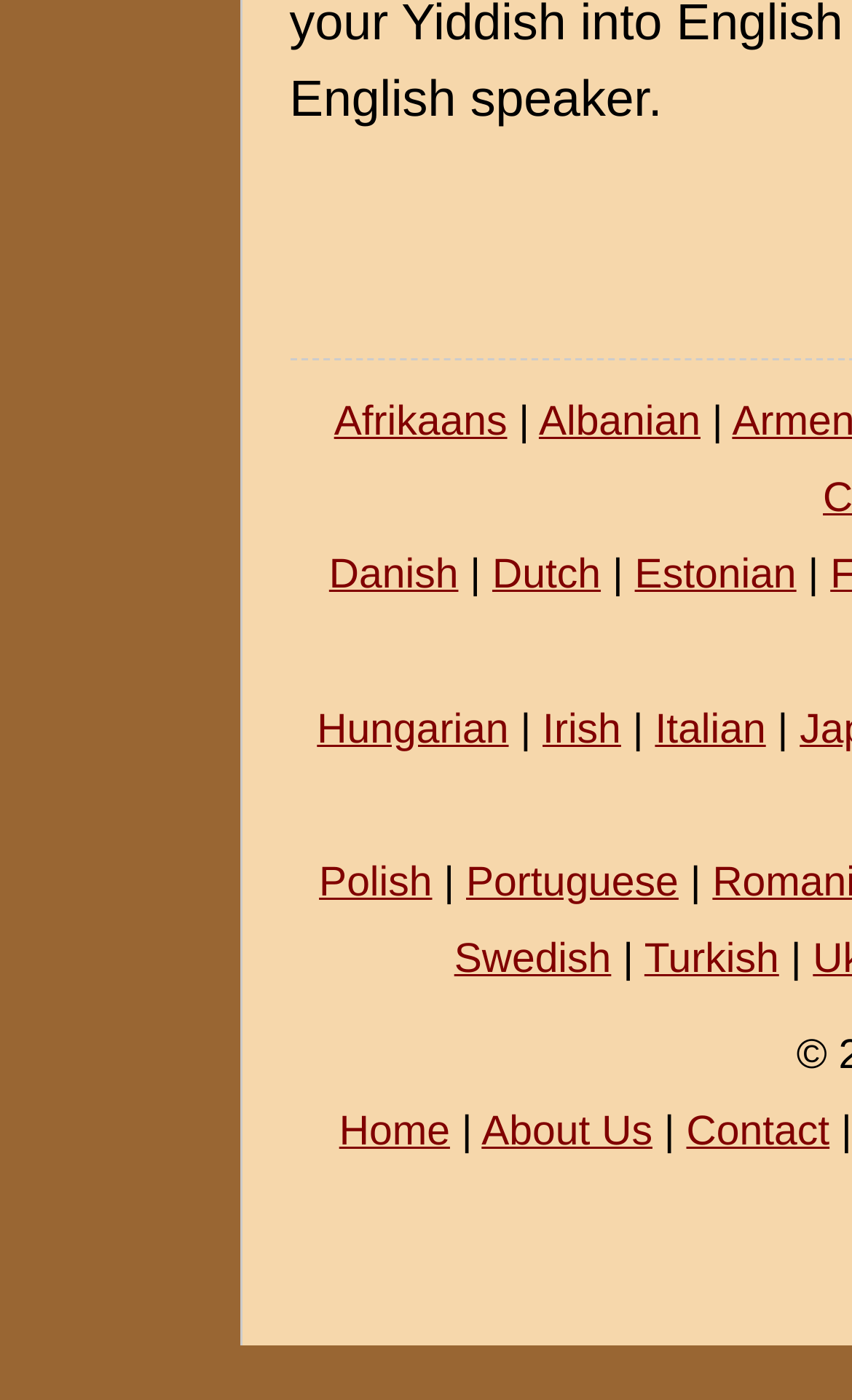Identify the bounding box coordinates of the clickable section necessary to follow the following instruction: "Visit Home page". The coordinates should be presented as four float numbers from 0 to 1, i.e., [left, top, right, bottom].

[0.398, 0.793, 0.528, 0.826]